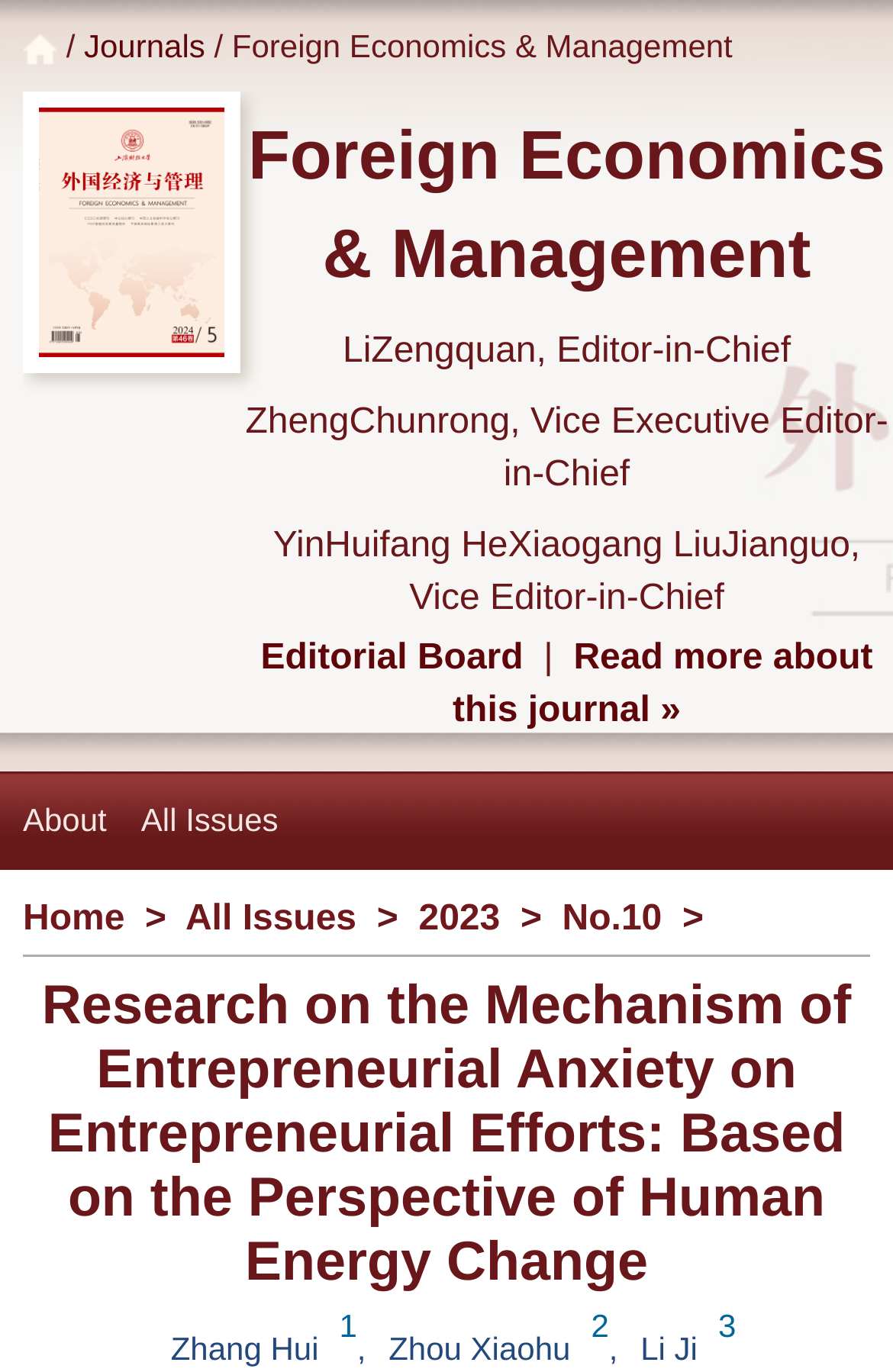Given the element description All Issues, predict the bounding box coordinates for the UI element in the webpage screenshot. The format should be (top-left x, top-left y, bottom-right x, bottom-right y), and the values should be between 0 and 1.

[0.158, 0.562, 0.35, 0.634]